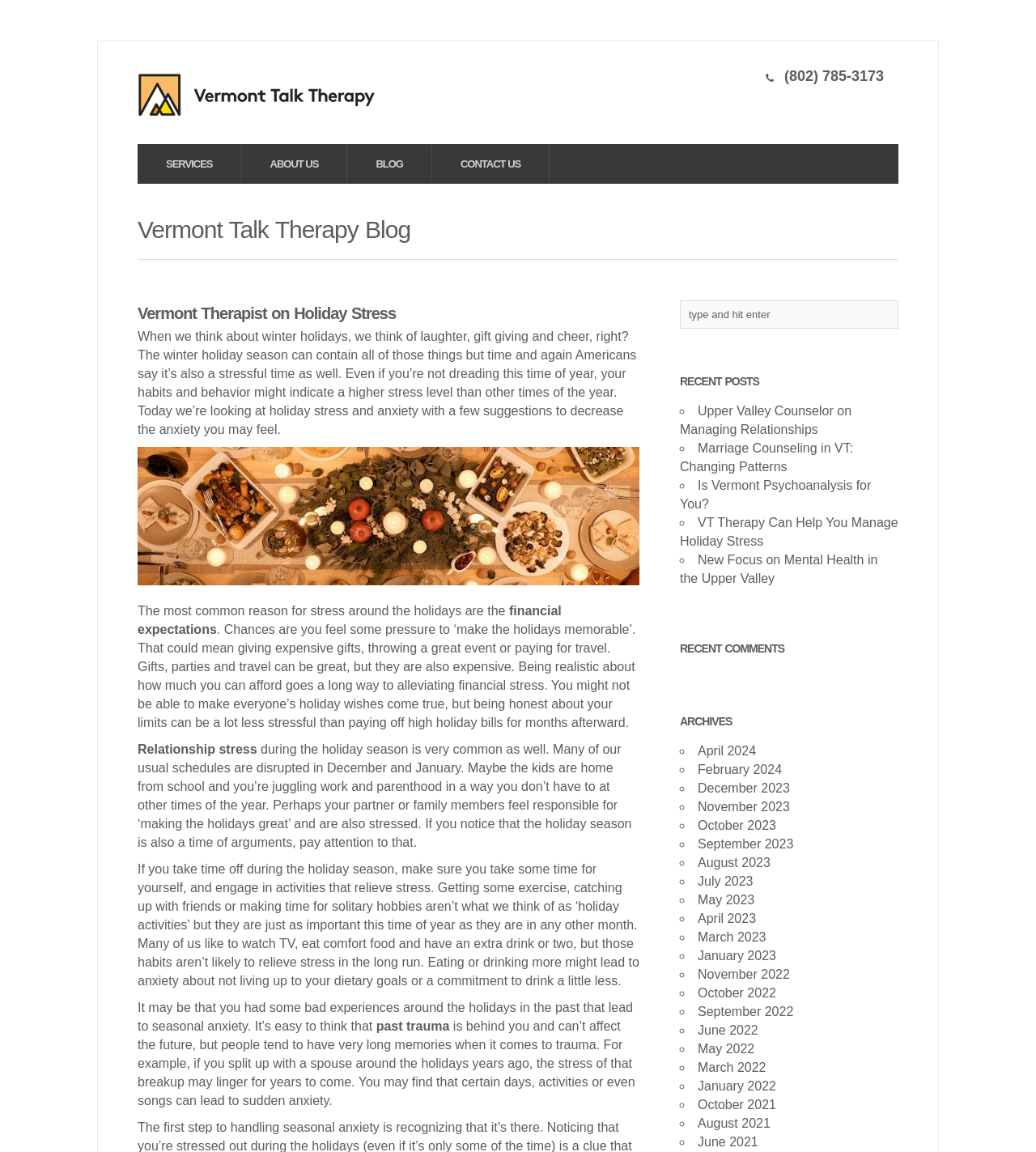Find and indicate the bounding box coordinates of the region you should select to follow the given instruction: "search for something in the textbox".

[0.656, 0.261, 0.867, 0.285]